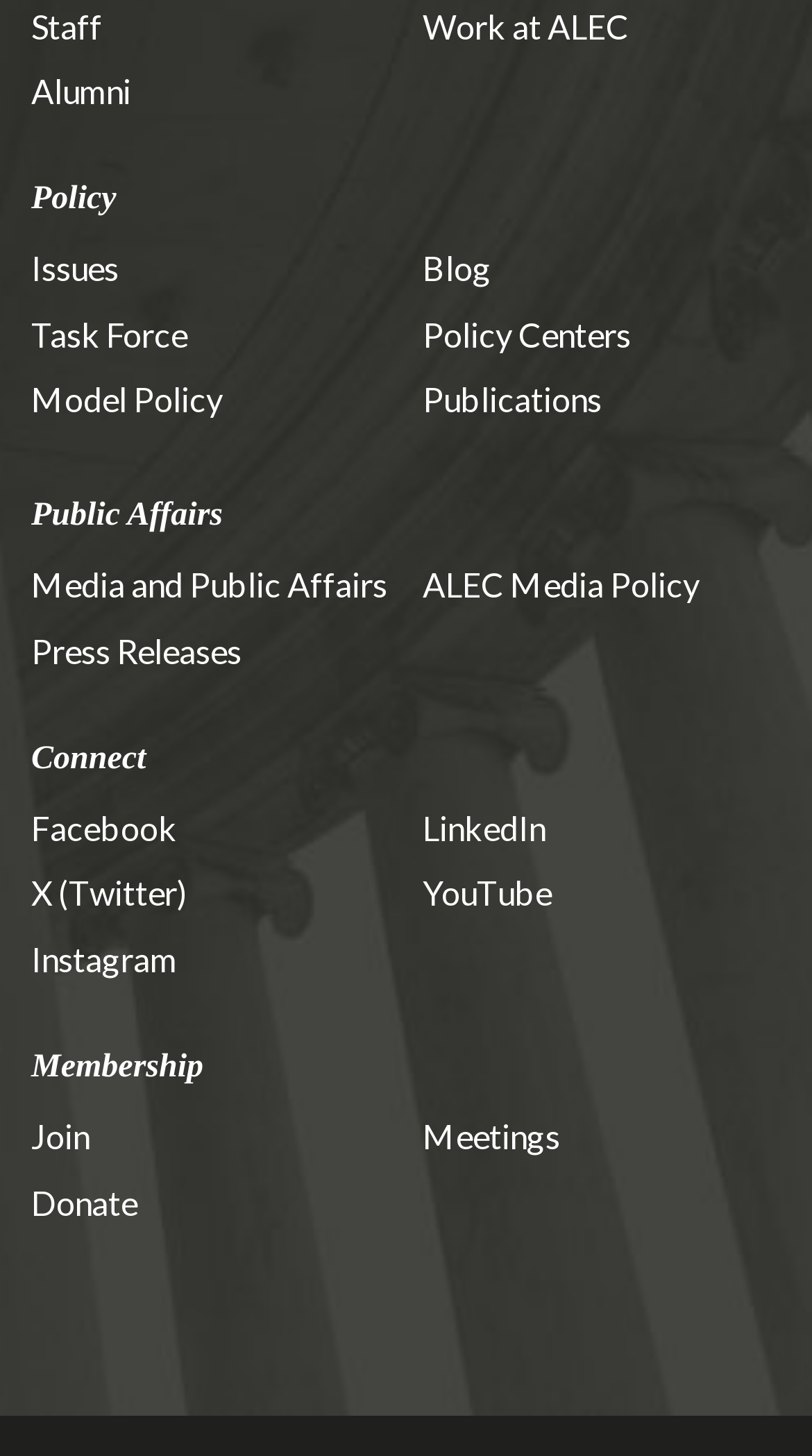Please respond to the question using a single word or phrase:
What type of content is available in the 'Blog' section?

Policy-related articles